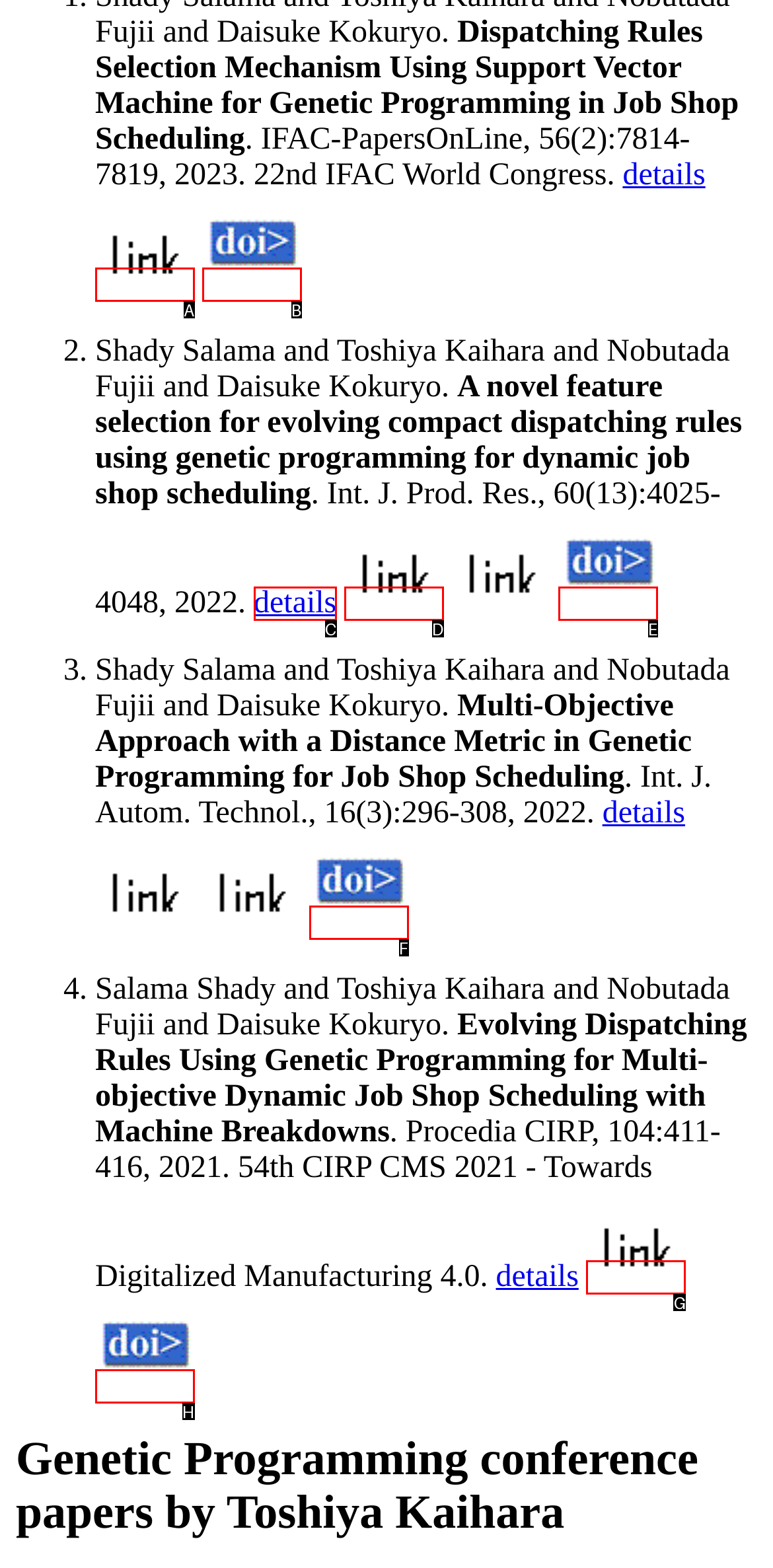Identify the HTML element that best matches the description: details. Provide your answer by selecting the corresponding letter from the given options.

C